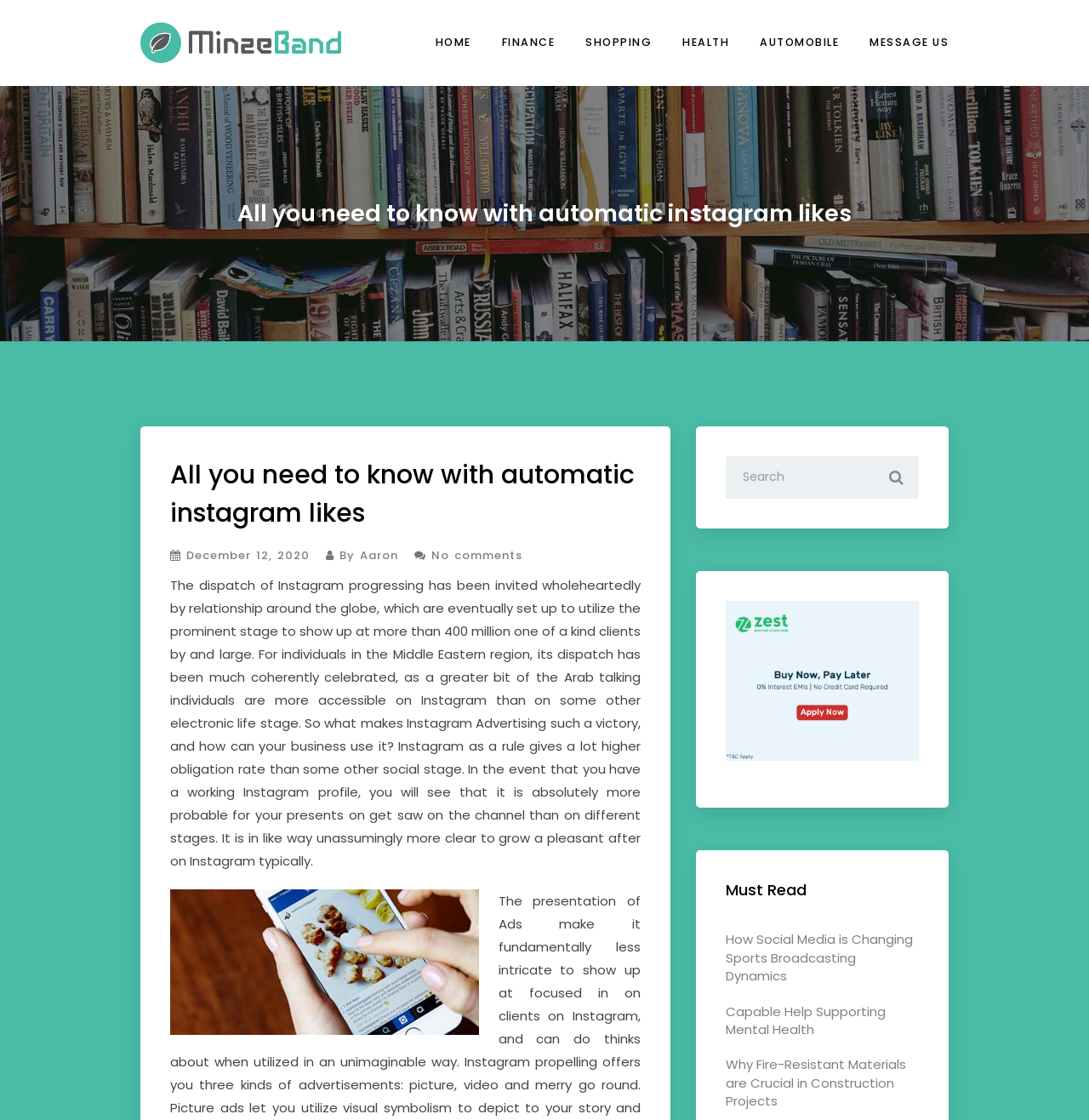Locate the bounding box coordinates of the clickable area to execute the instruction: "Read the article about Social Media and Sports Broadcasting Dynamics". Provide the coordinates as four float numbers between 0 and 1, represented as [left, top, right, bottom].

[0.667, 0.831, 0.839, 0.879]